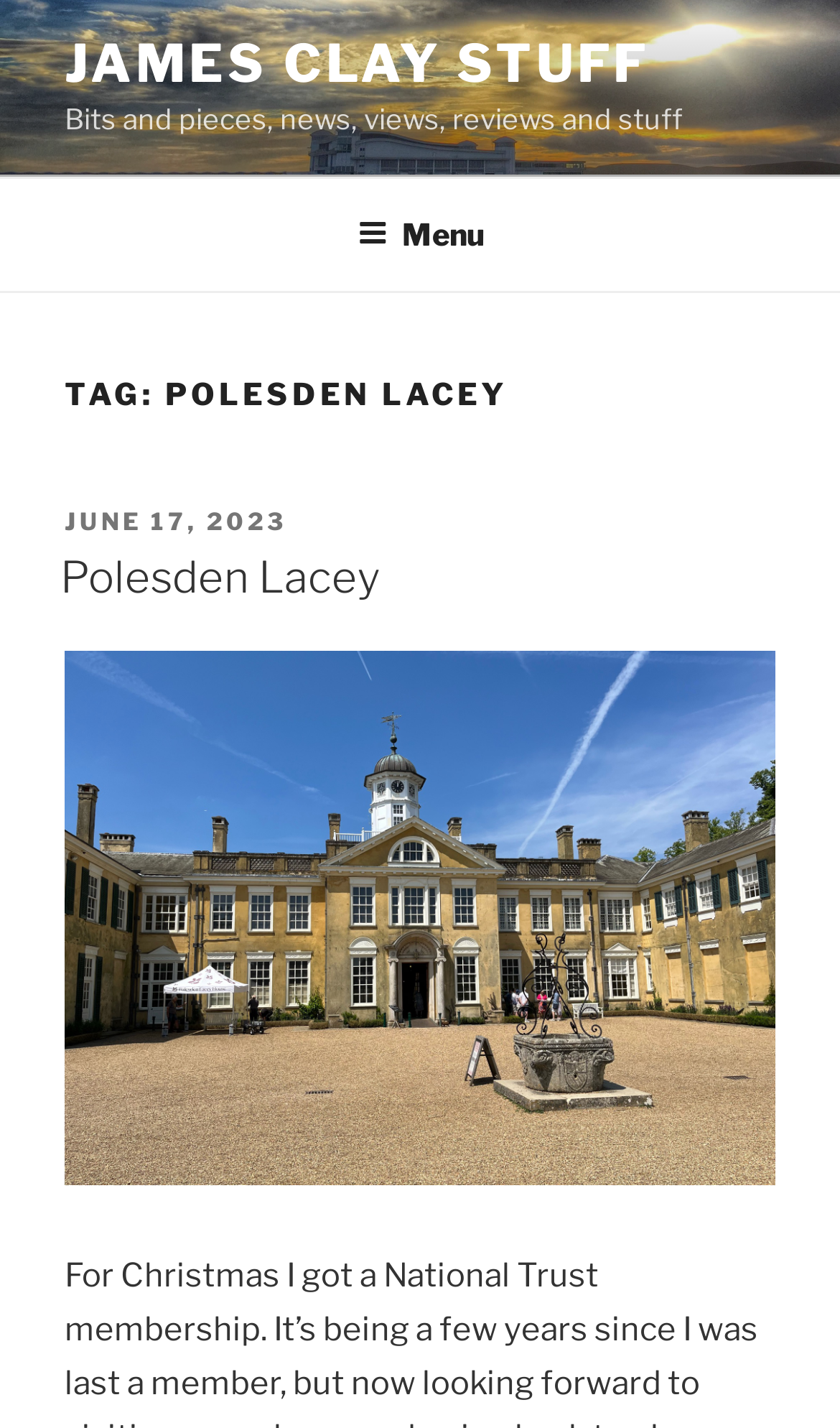Please find the bounding box coordinates (top-left x, top-left y, bottom-right x, bottom-right y) in the screenshot for the UI element described as follows: Menu

[0.388, 0.126, 0.612, 0.2]